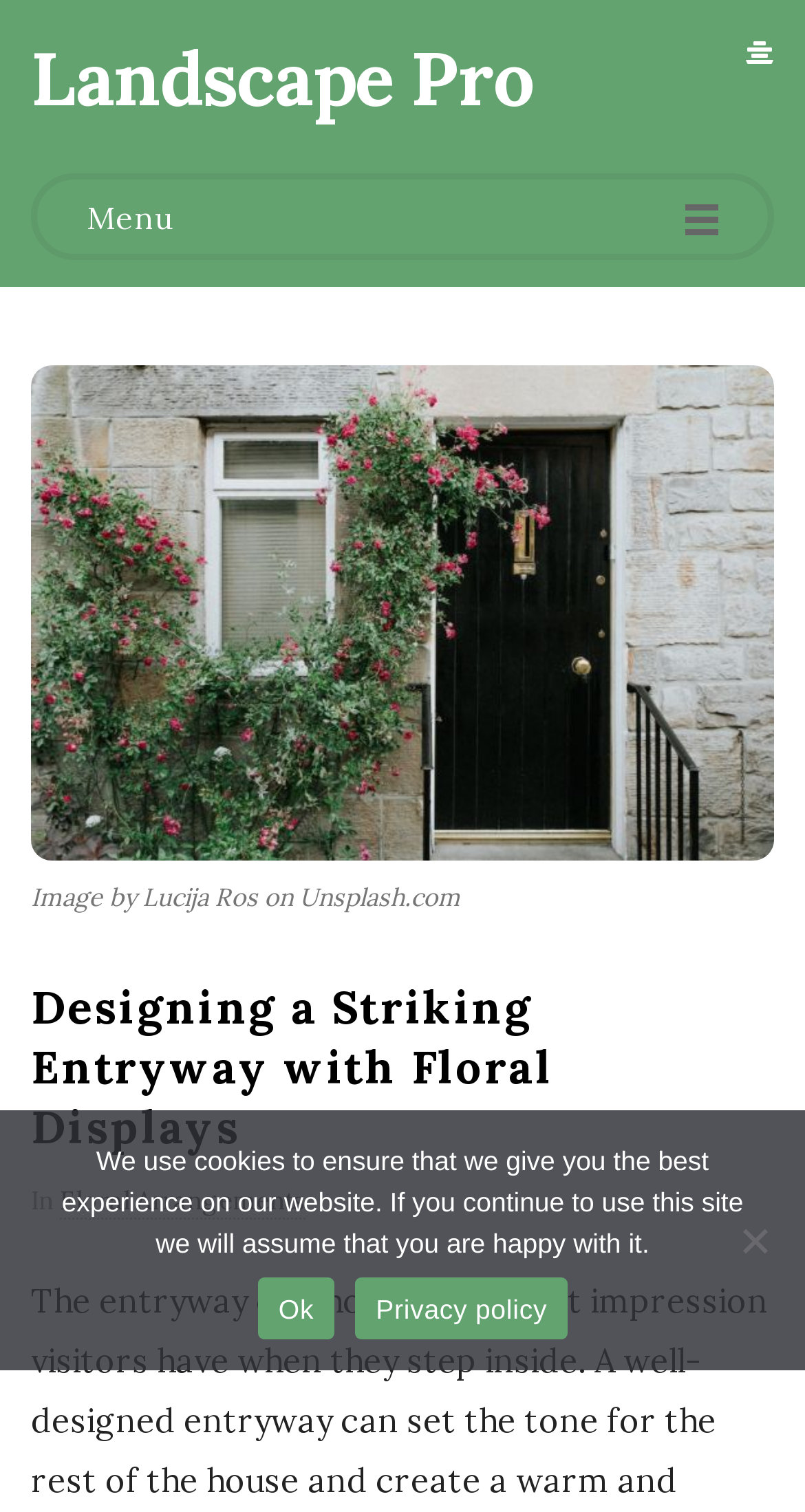Please find the bounding box for the following UI element description. Provide the coordinates in (top-left x, top-left y, bottom-right x, bottom-right y) format, with values between 0 and 1: Ok

[0.32, 0.845, 0.416, 0.886]